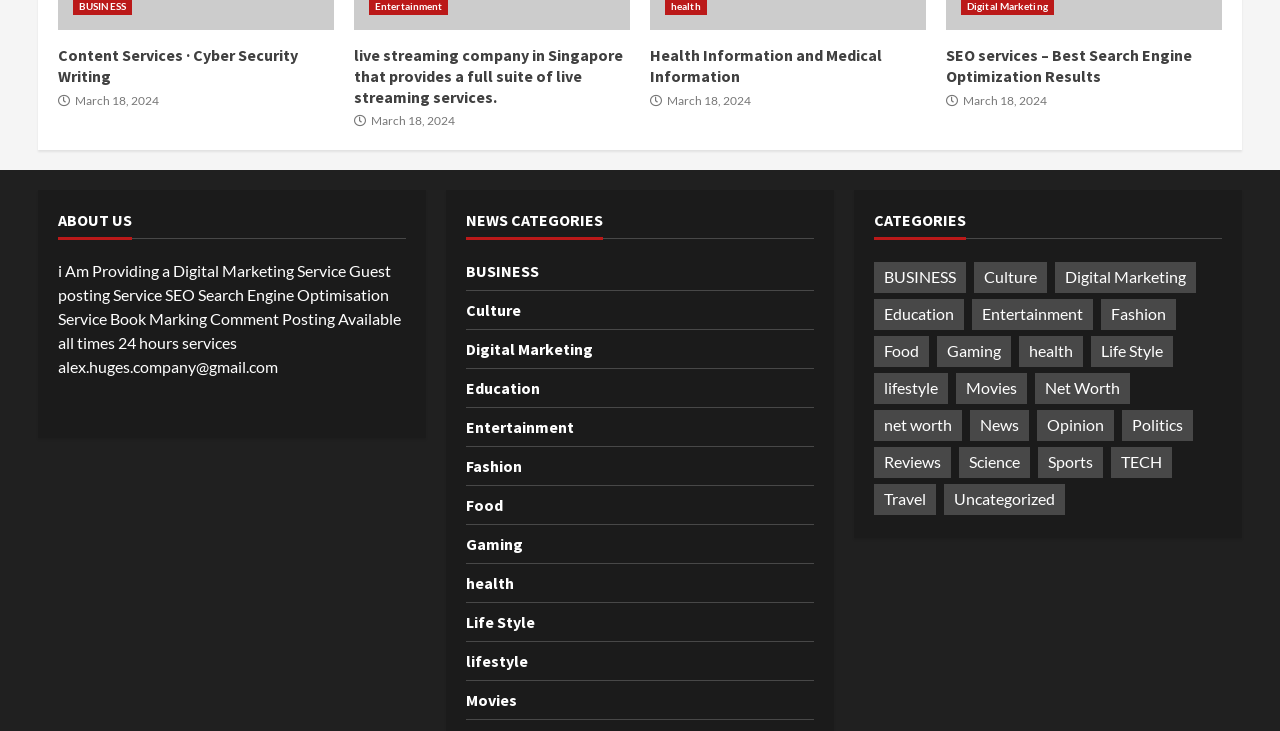Find the bounding box coordinates for the element that must be clicked to complete the instruction: "Browse 'BUSINESS' category". The coordinates should be four float numbers between 0 and 1, indicated as [left, top, right, bottom].

[0.364, 0.354, 0.421, 0.387]